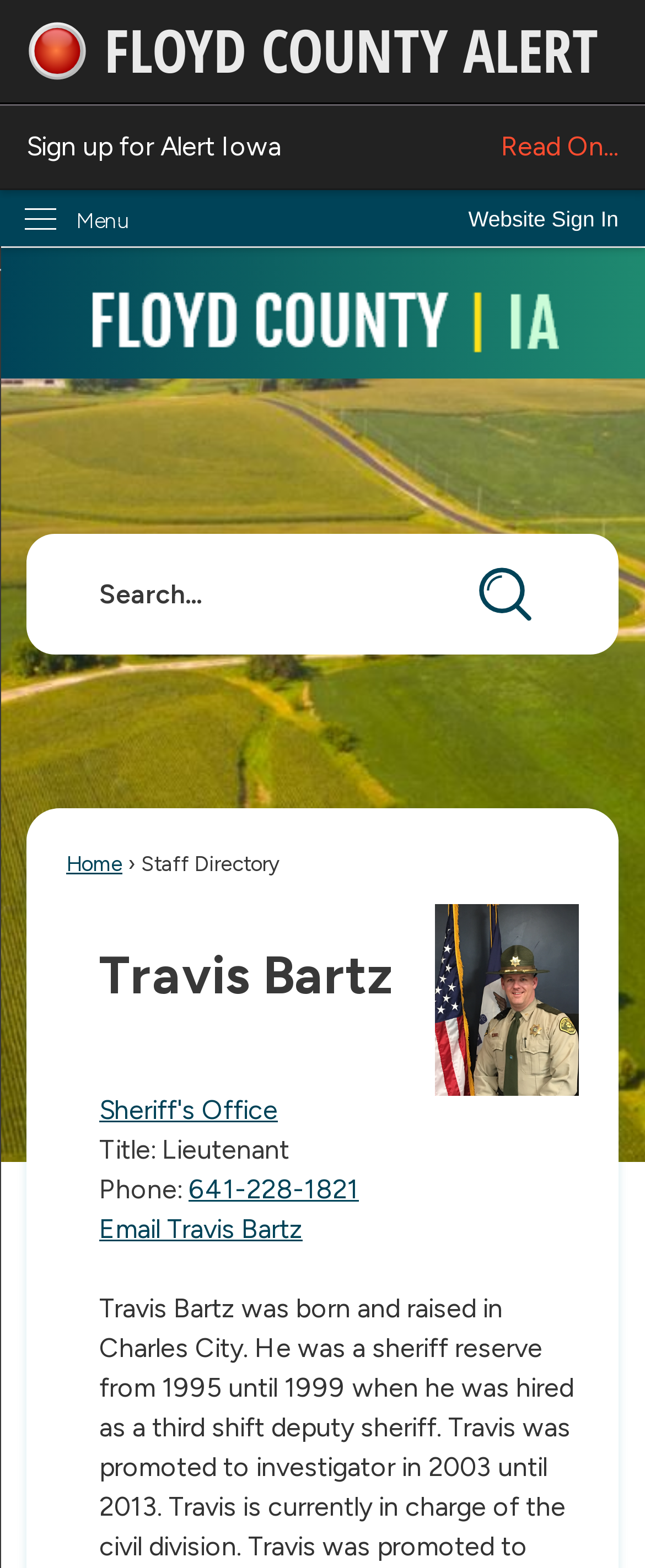Extract the bounding box coordinates for the HTML element that matches this description: "Skip to Main Content". The coordinates should be four float numbers between 0 and 1, i.e., [left, top, right, bottom].

[0.0, 0.0, 0.046, 0.019]